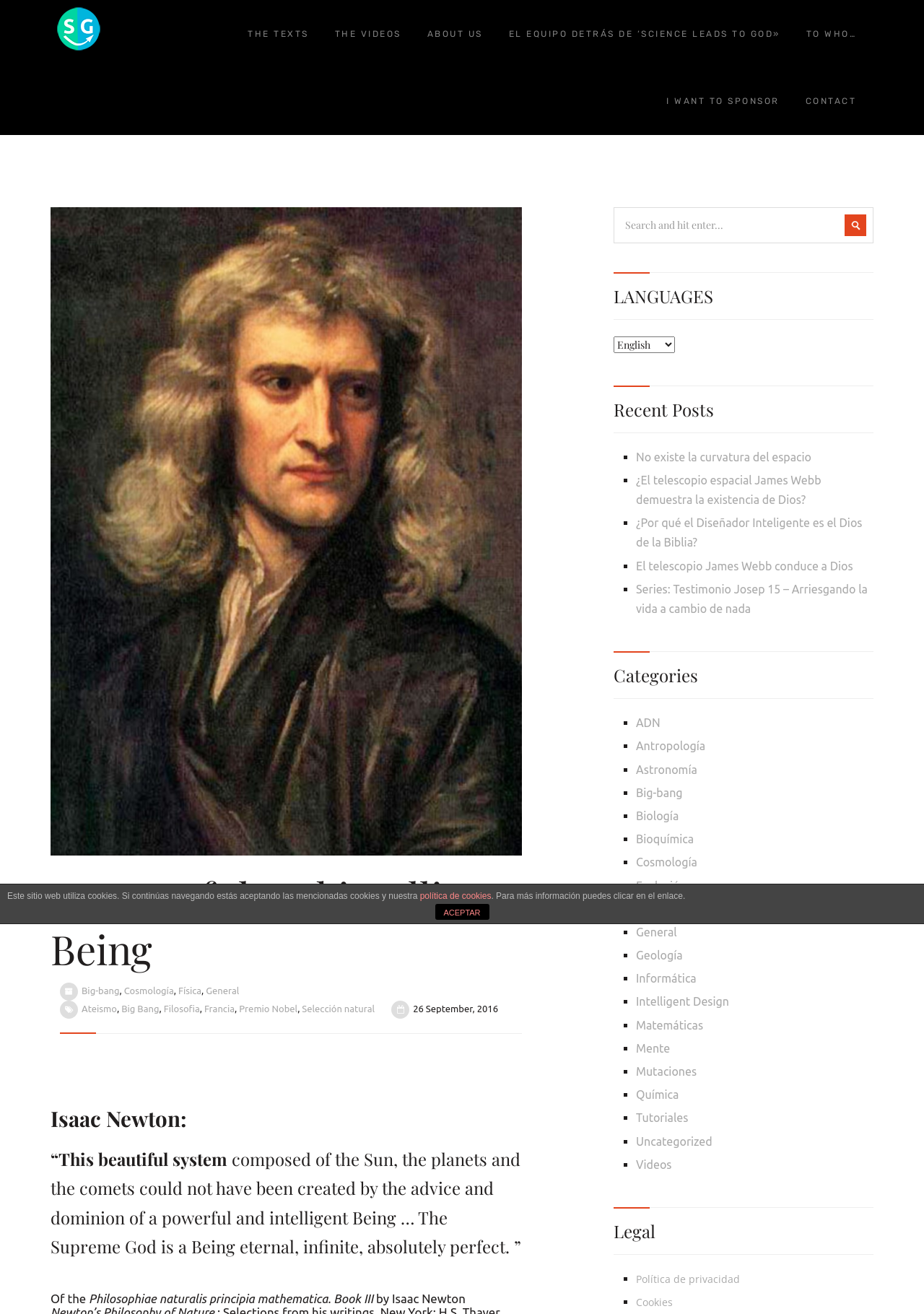Please indicate the bounding box coordinates for the clickable area to complete the following task: "Search for something". The coordinates should be specified as four float numbers between 0 and 1, i.e., [left, top, right, bottom].

[0.664, 0.158, 0.945, 0.185]